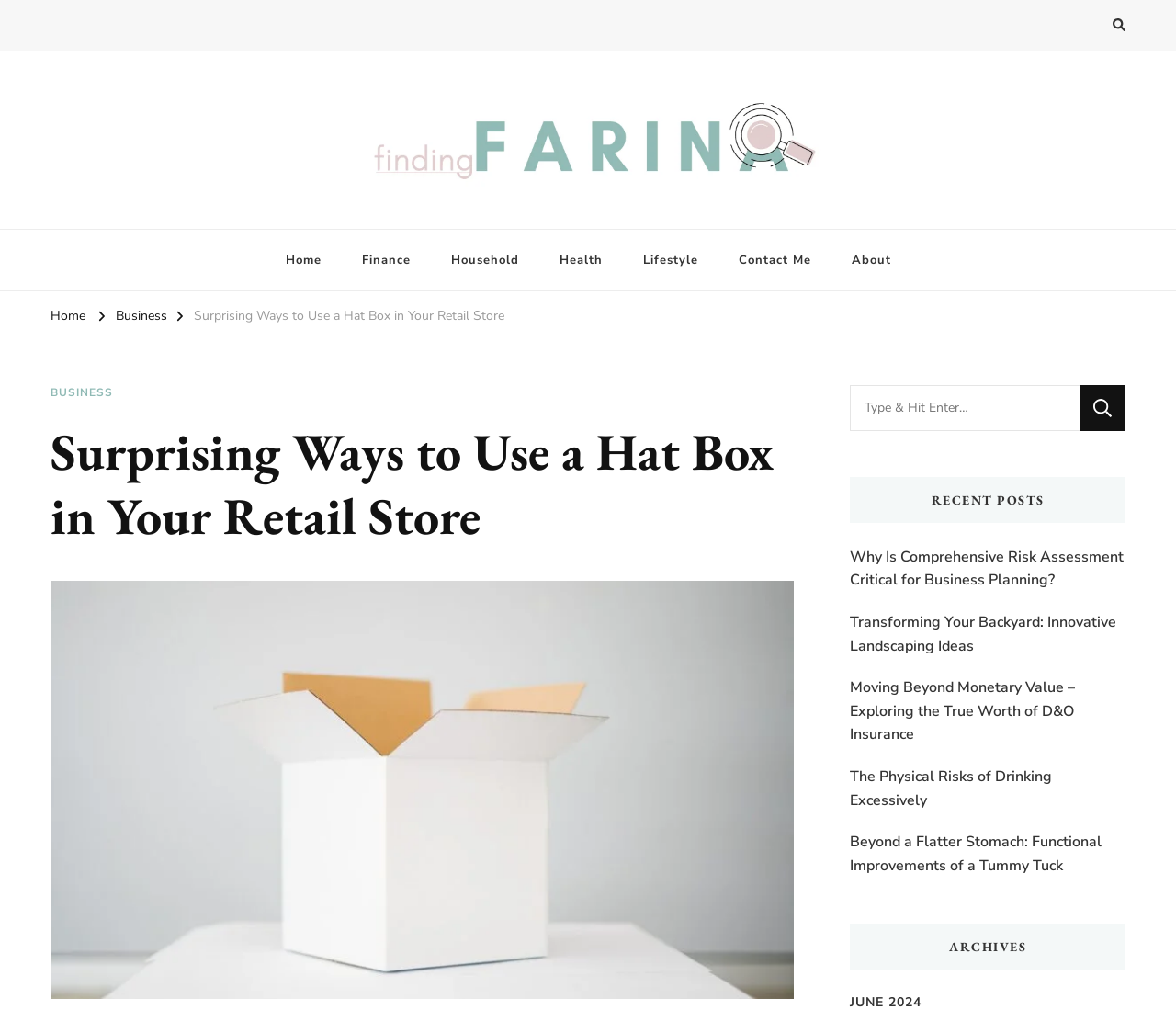Can you give a comprehensive explanation to the question given the content of the image?
How many recent posts are listed?

I found the recent posts by looking at the heading element with the text 'RECENT POSTS' and its child link elements, which contain 5 recent post titles.